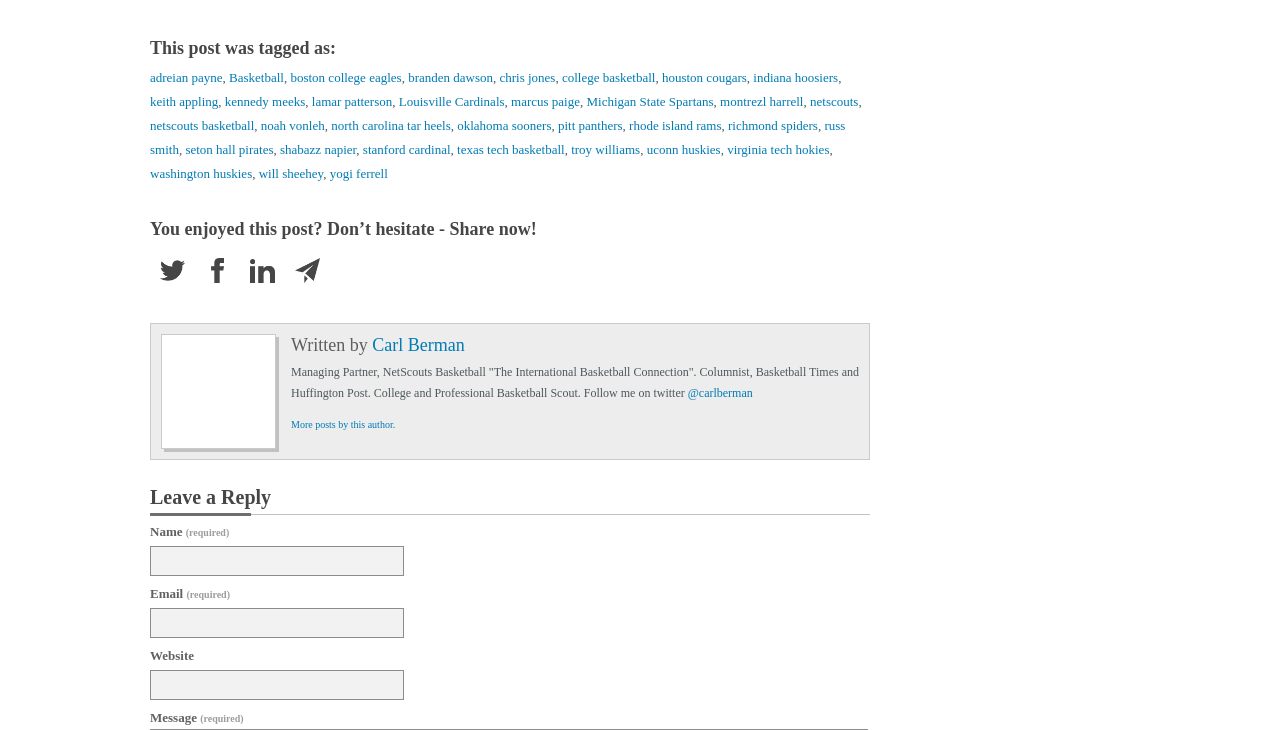Please indicate the bounding box coordinates for the clickable area to complete the following task: "Click on the 'adreian payne' link". The coordinates should be specified as four float numbers between 0 and 1, i.e., [left, top, right, bottom].

[0.117, 0.096, 0.174, 0.117]